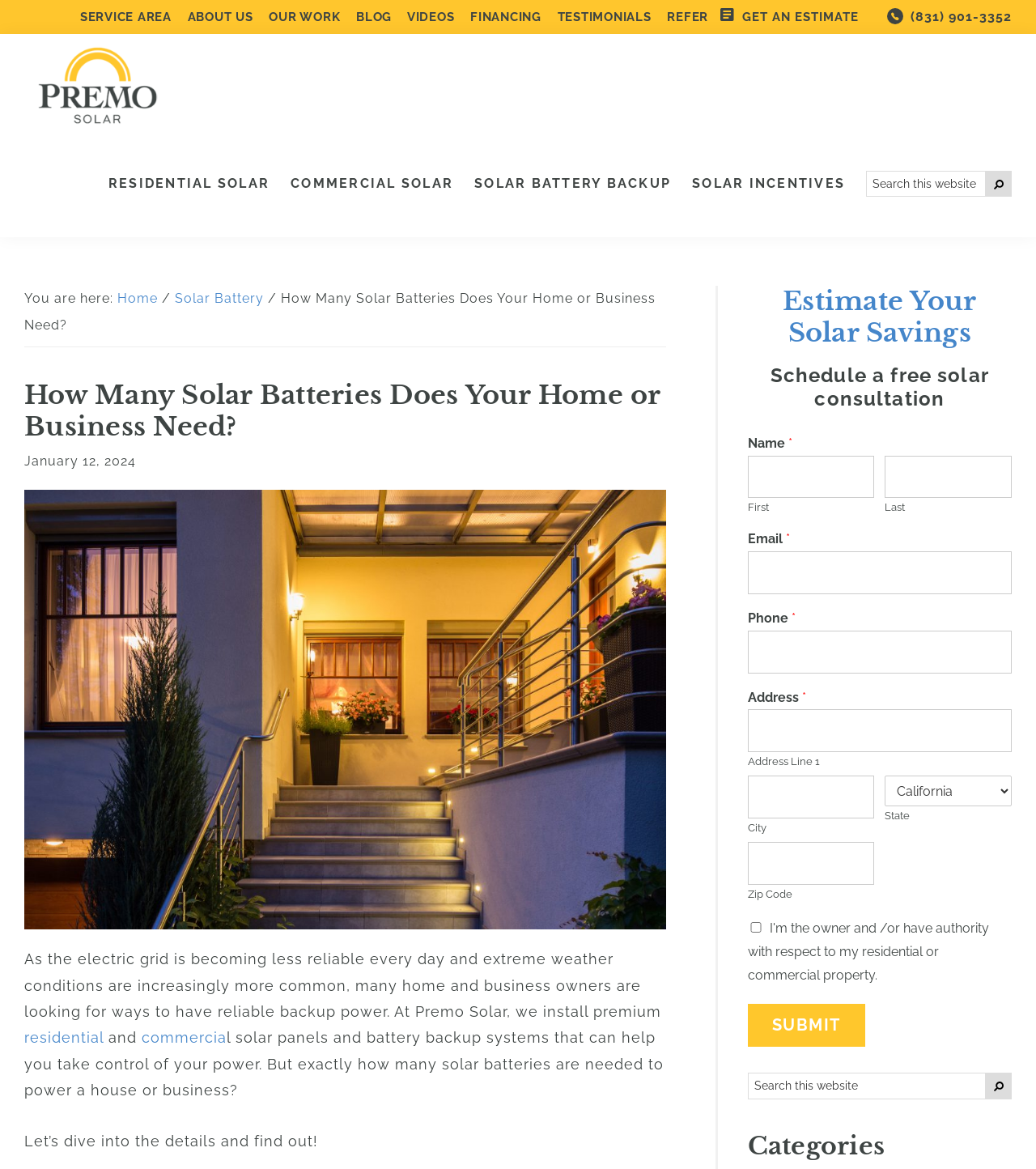What is the search function for?
Offer a detailed and full explanation in response to the question.

I found the purpose of the search function by reading the text next to the search box, which says 'Search this website'. This suggests that the search function is used to search for content within the website.